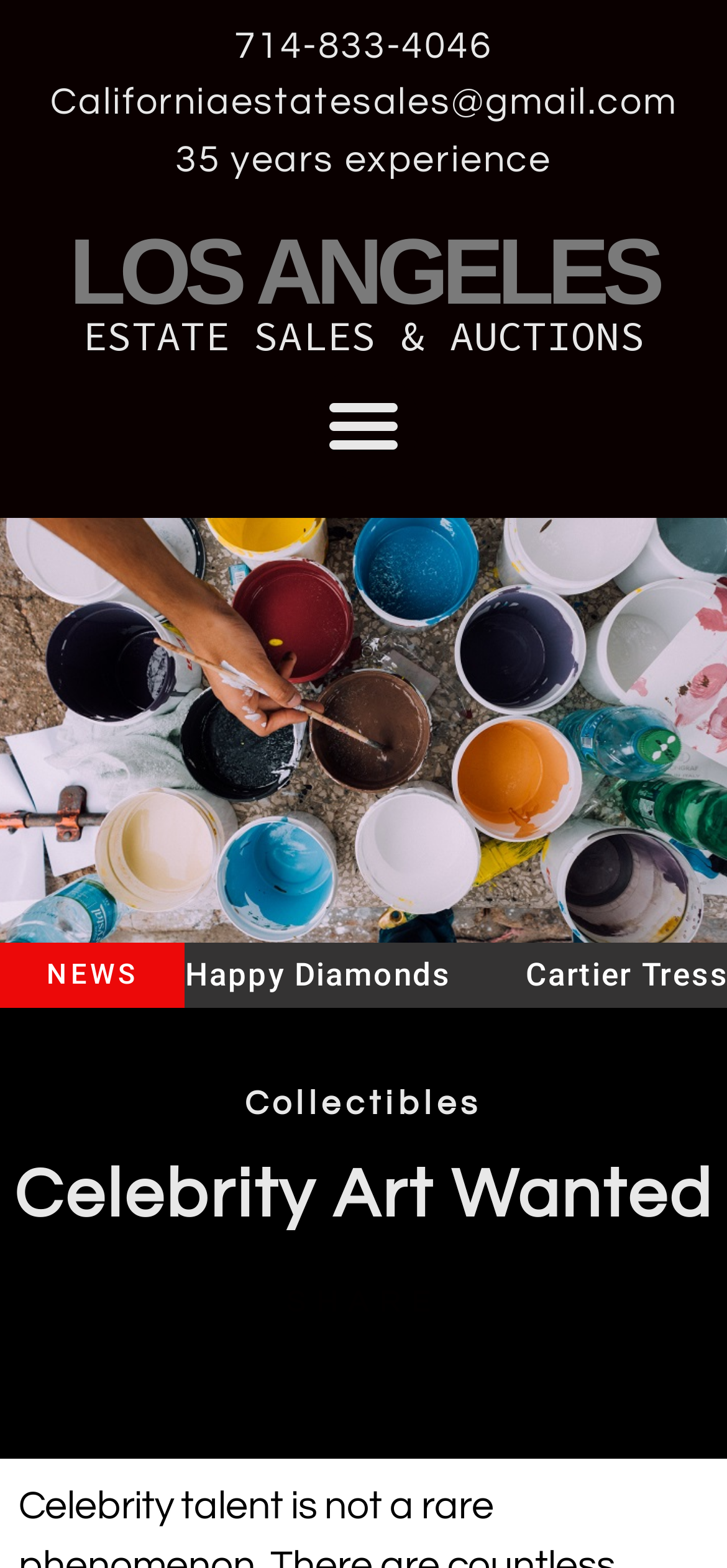Answer the question using only a single word or phrase: 
What is the category of Cartier Tressage?

Collectibles